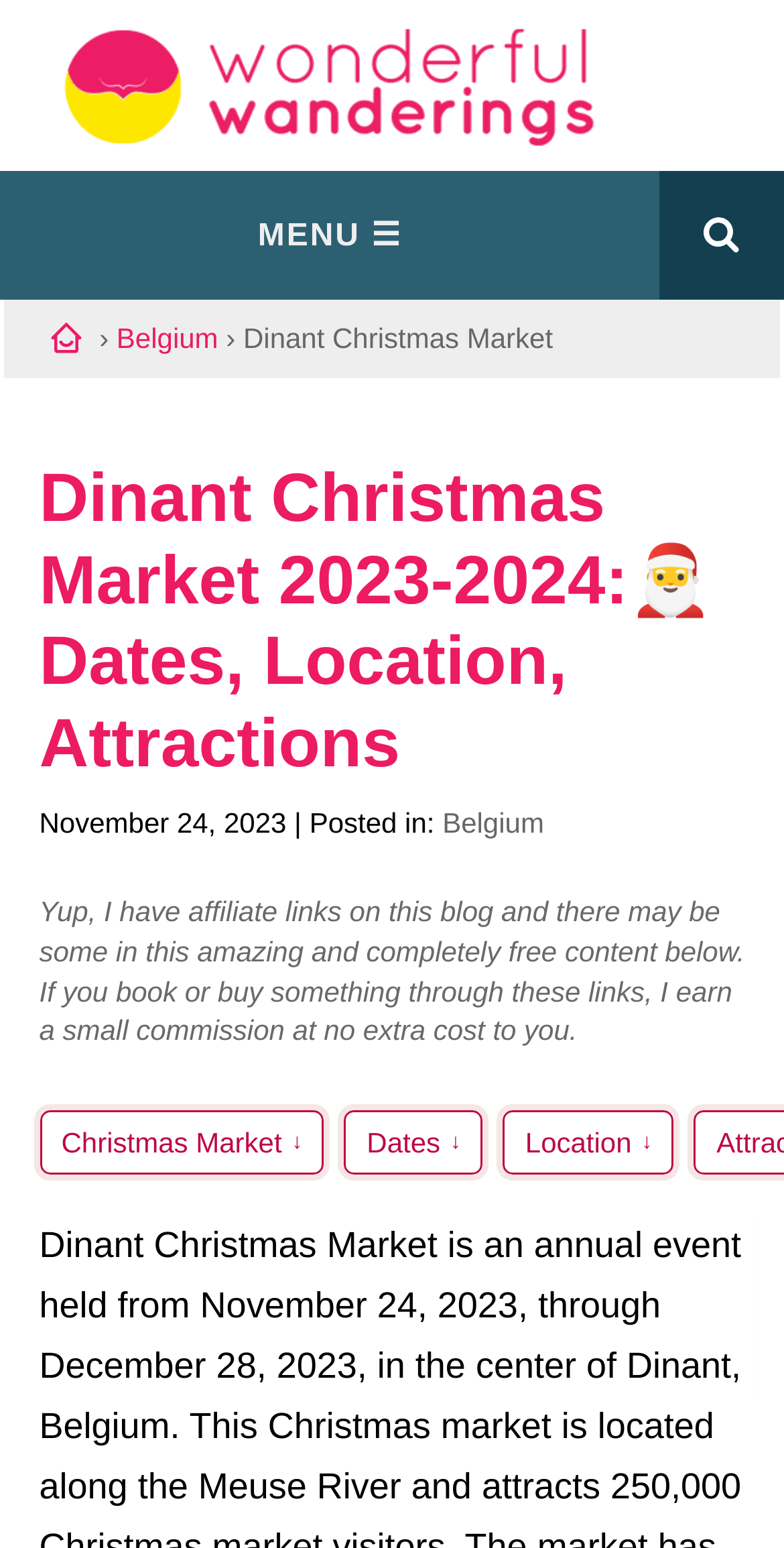Present a detailed account of what is displayed on the webpage.

The webpage is about Dinant Christmas Market, an annual event held in the center of Dinant, Belgium. At the top left corner, there is a logo of "Wonderful Wanderings" with a search bar and a "Menu" button next to it. On the right side of the top section, there is an "Open Search" button. 

Below the top section, there is a navigation menu with links to "Home", "Belgium", and "Dinant Christmas Market". The main content of the webpage starts with a heading that reads "Dinant Christmas Market 2023-2024: Dates, Location, Attractions". 

Under the heading, there is a section that displays the dates of the event, "November 24, 2023", with a vertical line separating it from the category "Posted in: Belgium". 

Further down, there is a disclaimer about affiliate links on the blog. The main content of the webpage is divided into sections, which can be accessed through links such as "Christmas Market ↓", "Dates ↓", and "Location ↓", indicating that the webpage provides detailed information about the Dinant Christmas Market.